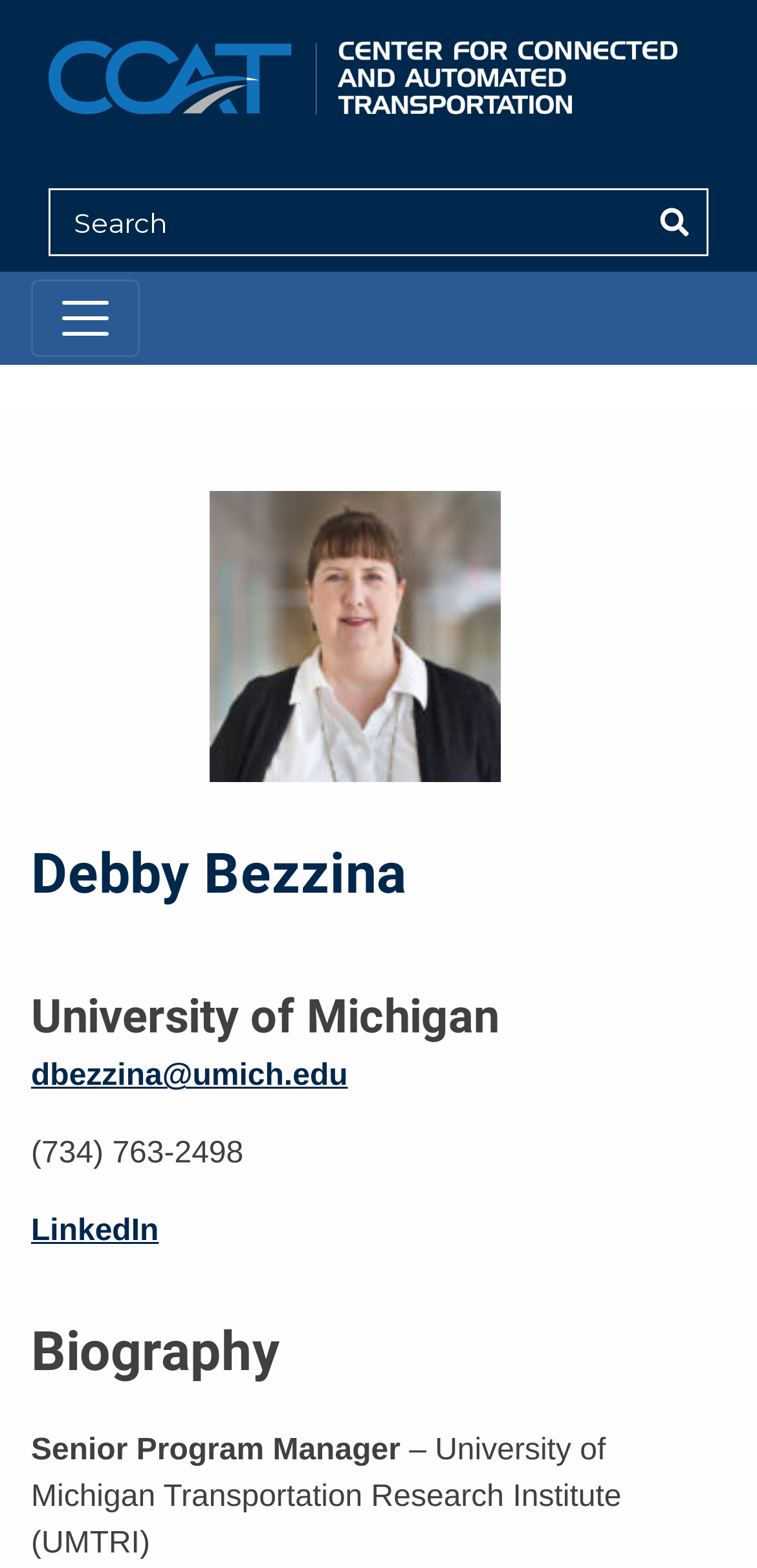Analyze and describe the webpage in a detailed narrative.

The webpage is about Debby Bezzina, a Senior Program Manager at the University of Michigan Transportation Research Institute (UMTRI). At the top left corner, there is a CCAT logo, which is an image. Next to the logo, there is a search bar with a "Search" label and a text input field. 

On the top right corner, there is a navigation toggle button labeled "Toggle navigation". When expanded, it reveals a dropdown menu containing Debby Bezzina's name, her affiliation with the University of Michigan, and her contact information, including an email address and phone number. There is also a LinkedIn link and a heading labeled "Biography". 

Below the navigation toggle button, there is a brief biography of Debby Bezzina, which mentions her position as Senior Program Manager at UMTRI.